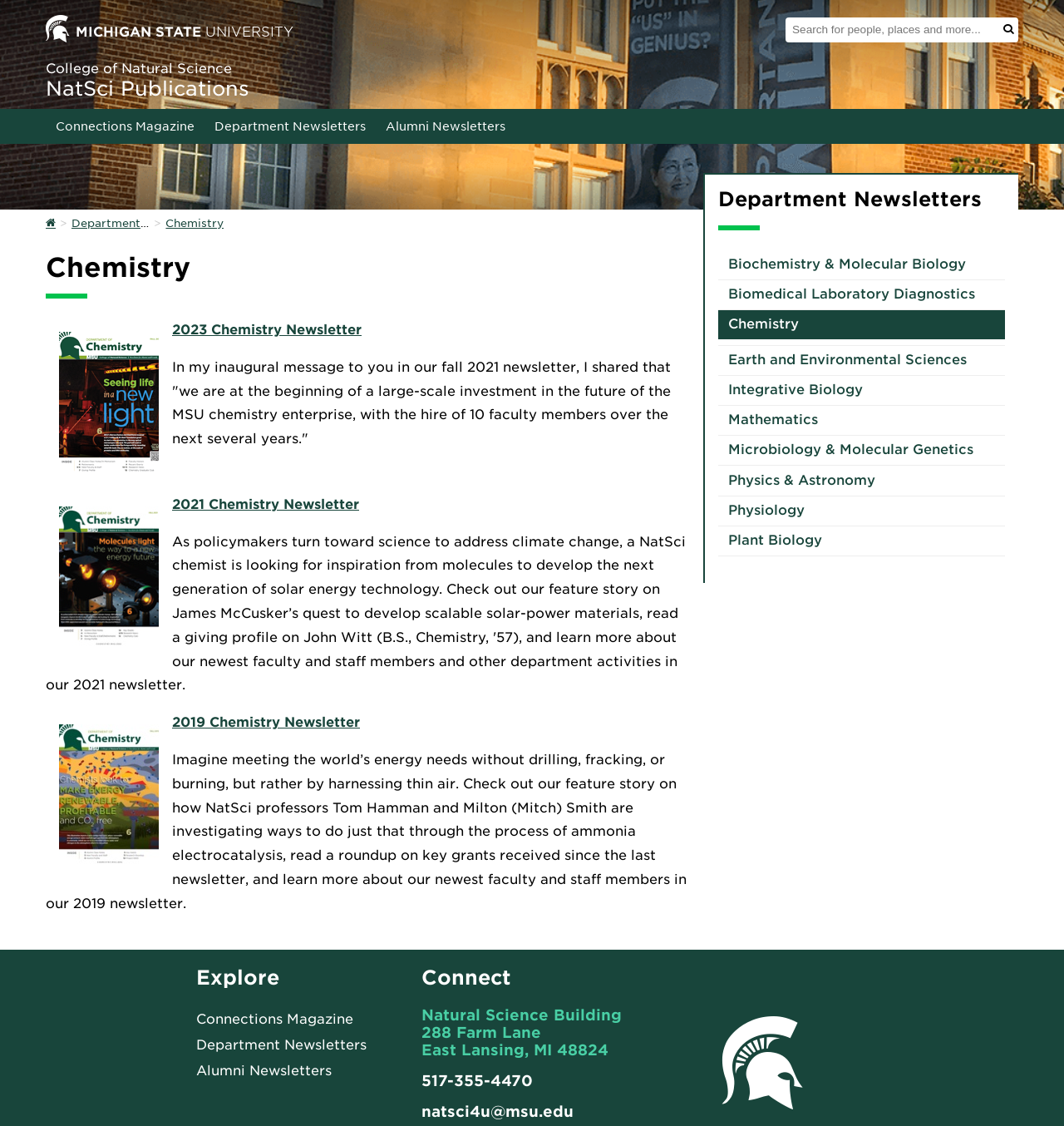How many departments are listed?
Please use the image to provide an in-depth answer to the question.

I counted the number of links under the 'Secondary' navigation, and found 12 department names: Biochemistry & Molecular Biology, Biomedical Laboratory Diagnostics, Chemistry, Earth and Environmental Sciences, Integrative Biology, Mathematics, Microbiology & Molecular Genetics, Physics & Astronomy, Physiology, Plant Biology, and others.